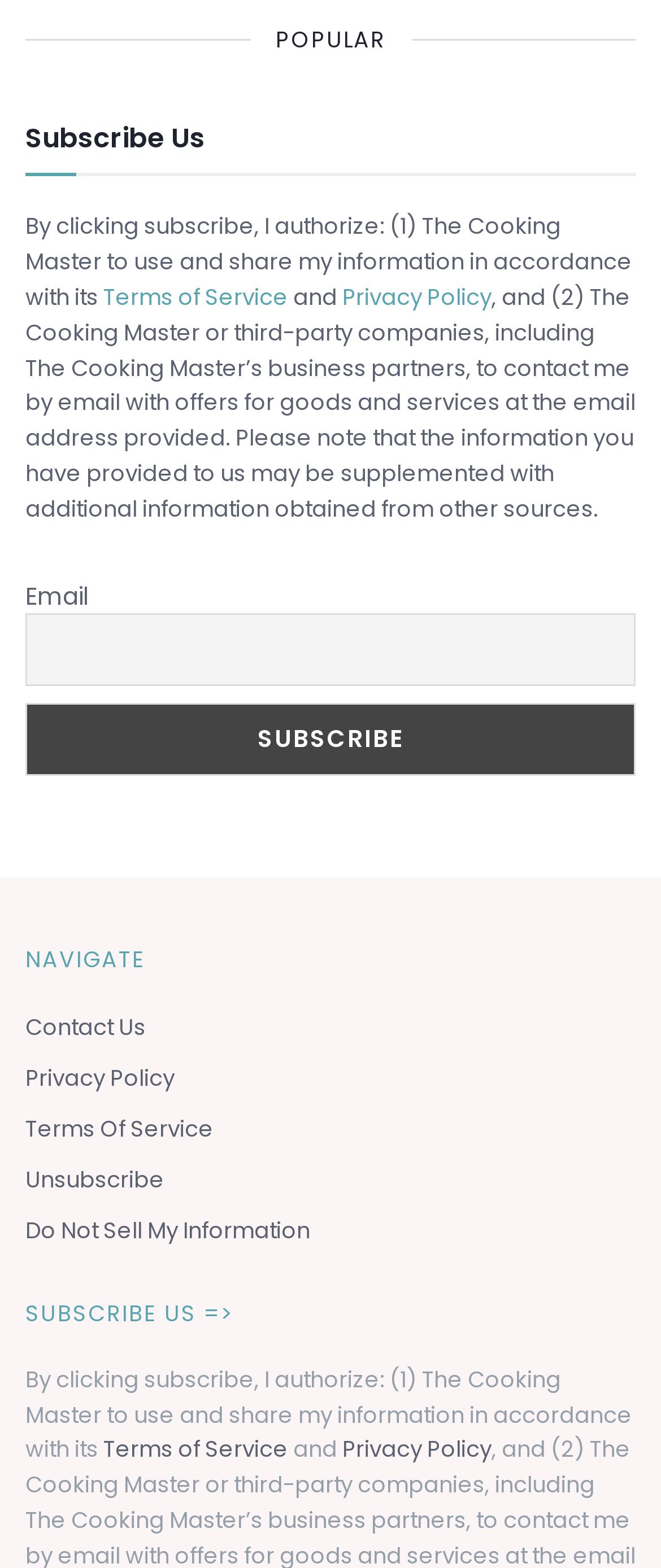Find the bounding box coordinates for the HTML element specified by: "aria-label="View gallery"".

None